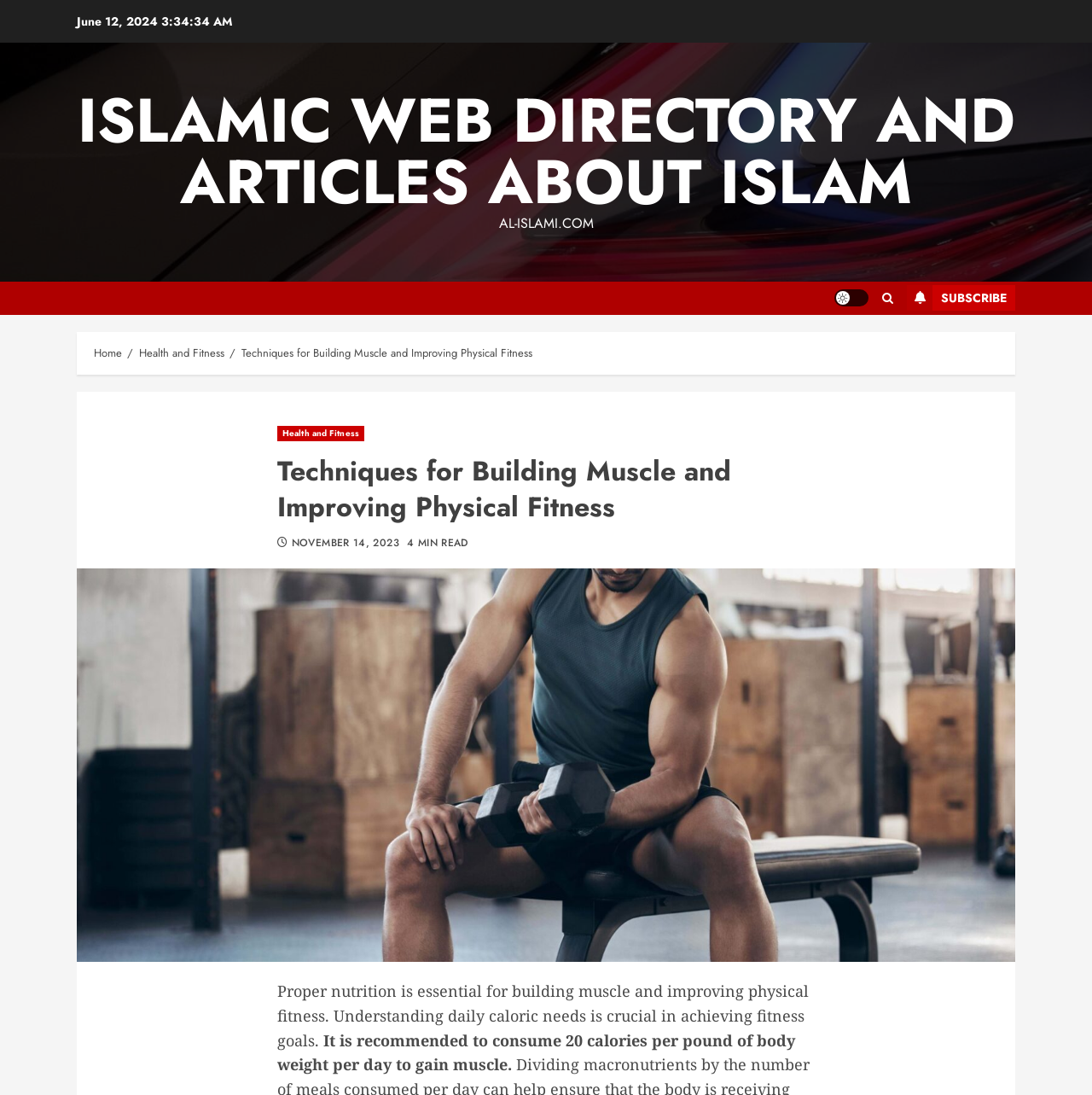How long does it take to read the article?
Identify the answer in the screenshot and reply with a single word or phrase.

4 minutes